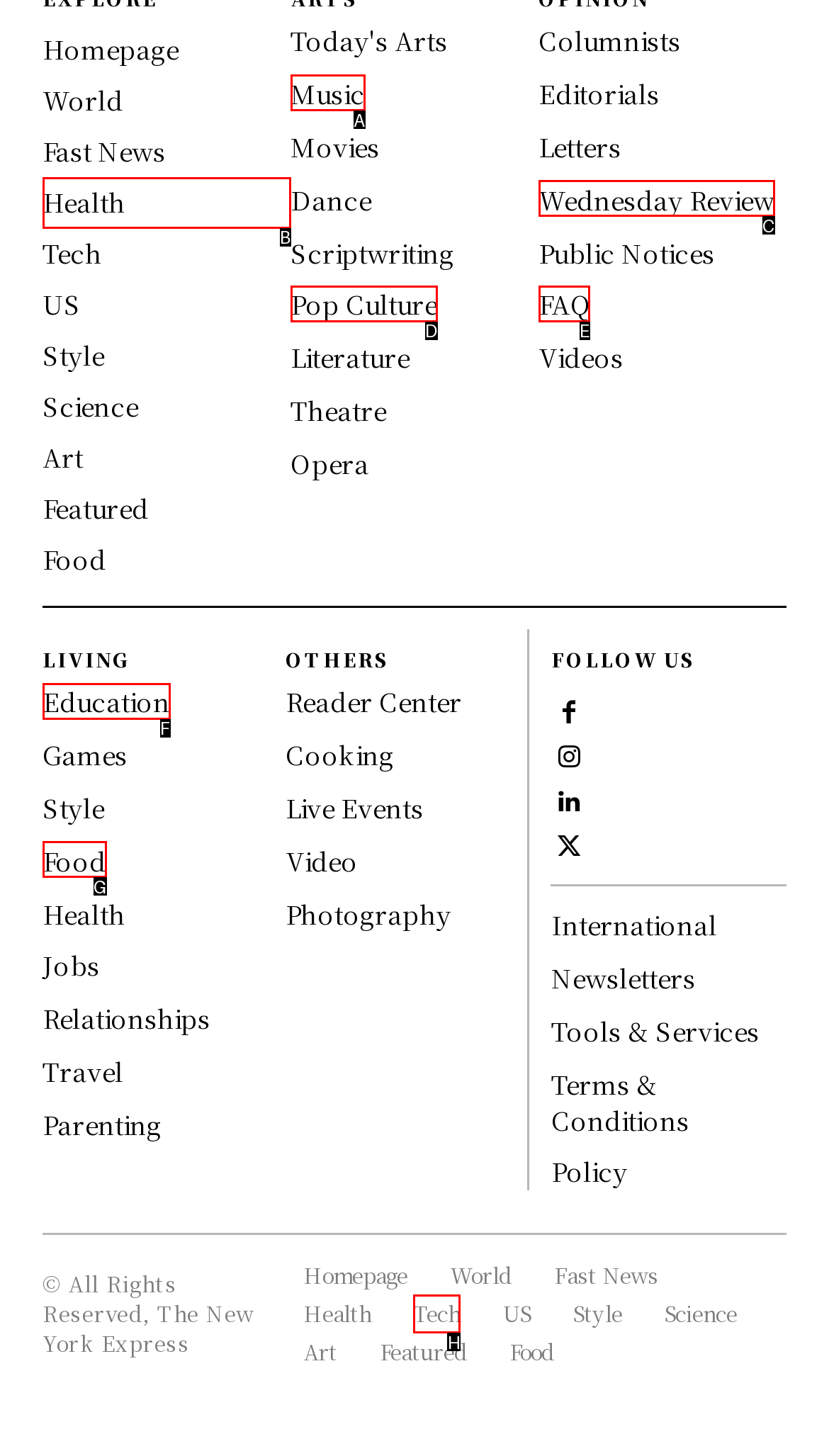Identify the HTML element that corresponds to the following description: Wednesday Review. Provide the letter of the correct option from the presented choices.

C